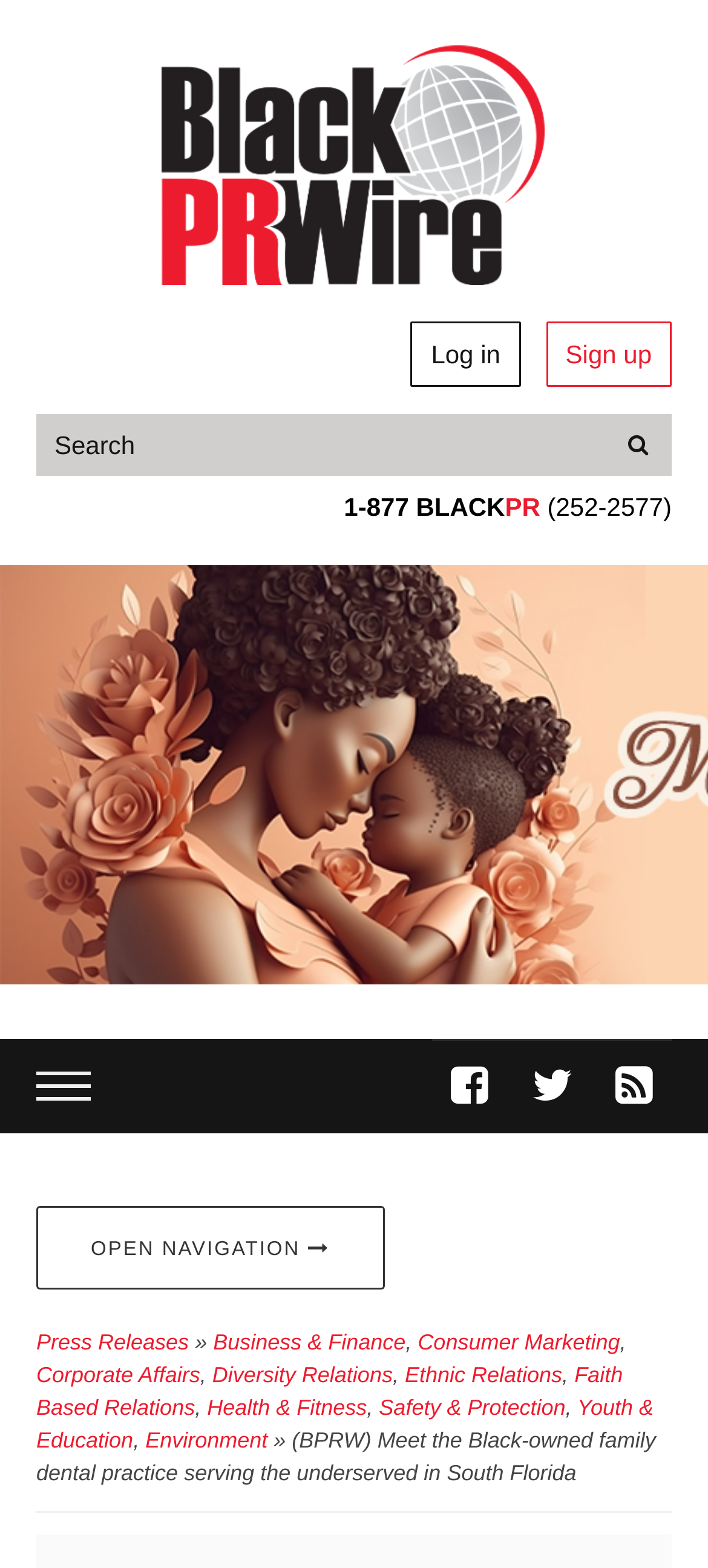Determine the coordinates of the bounding box for the clickable area needed to execute this instruction: "view press releases".

[0.051, 0.848, 0.267, 0.864]